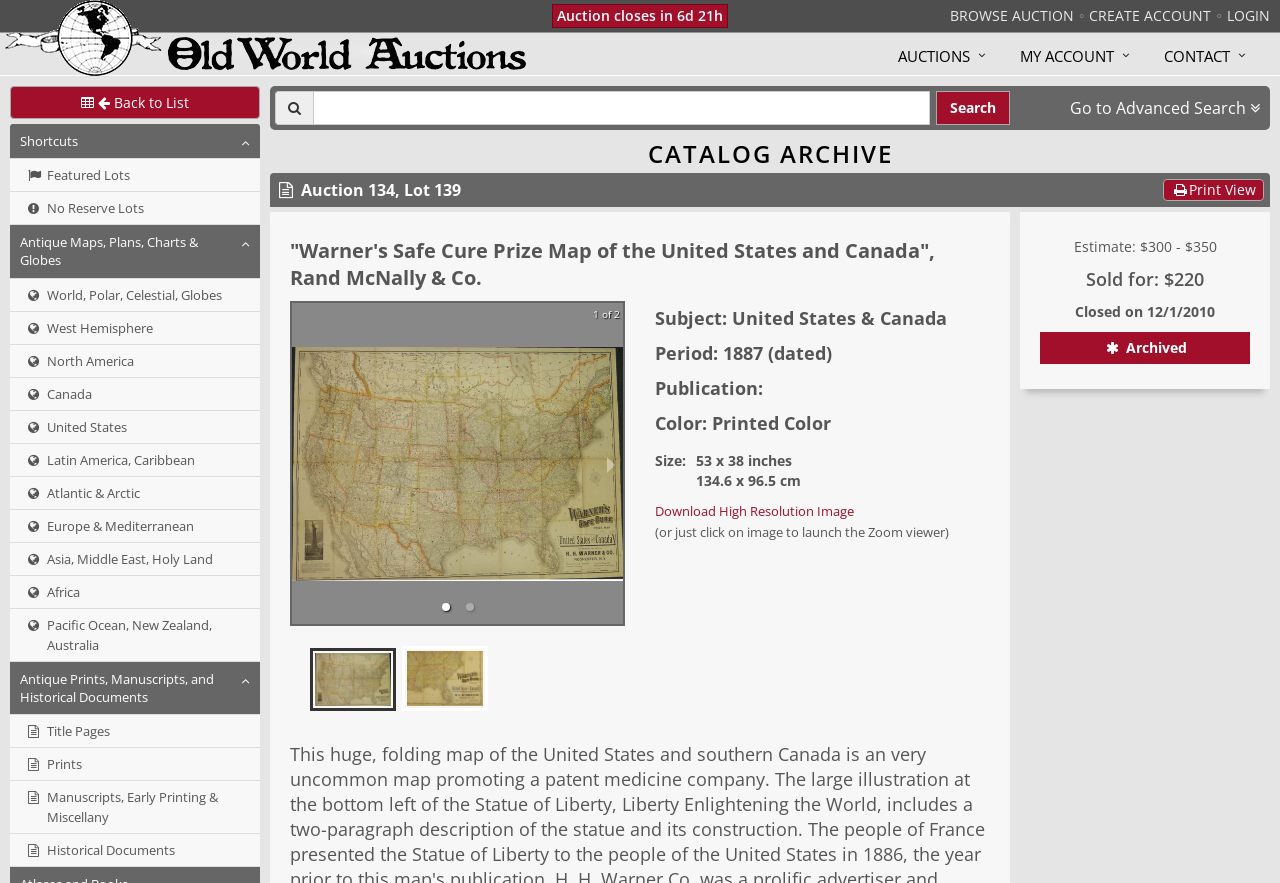Respond to the question below with a single word or phrase: What type of auction is this?

Antique map auction